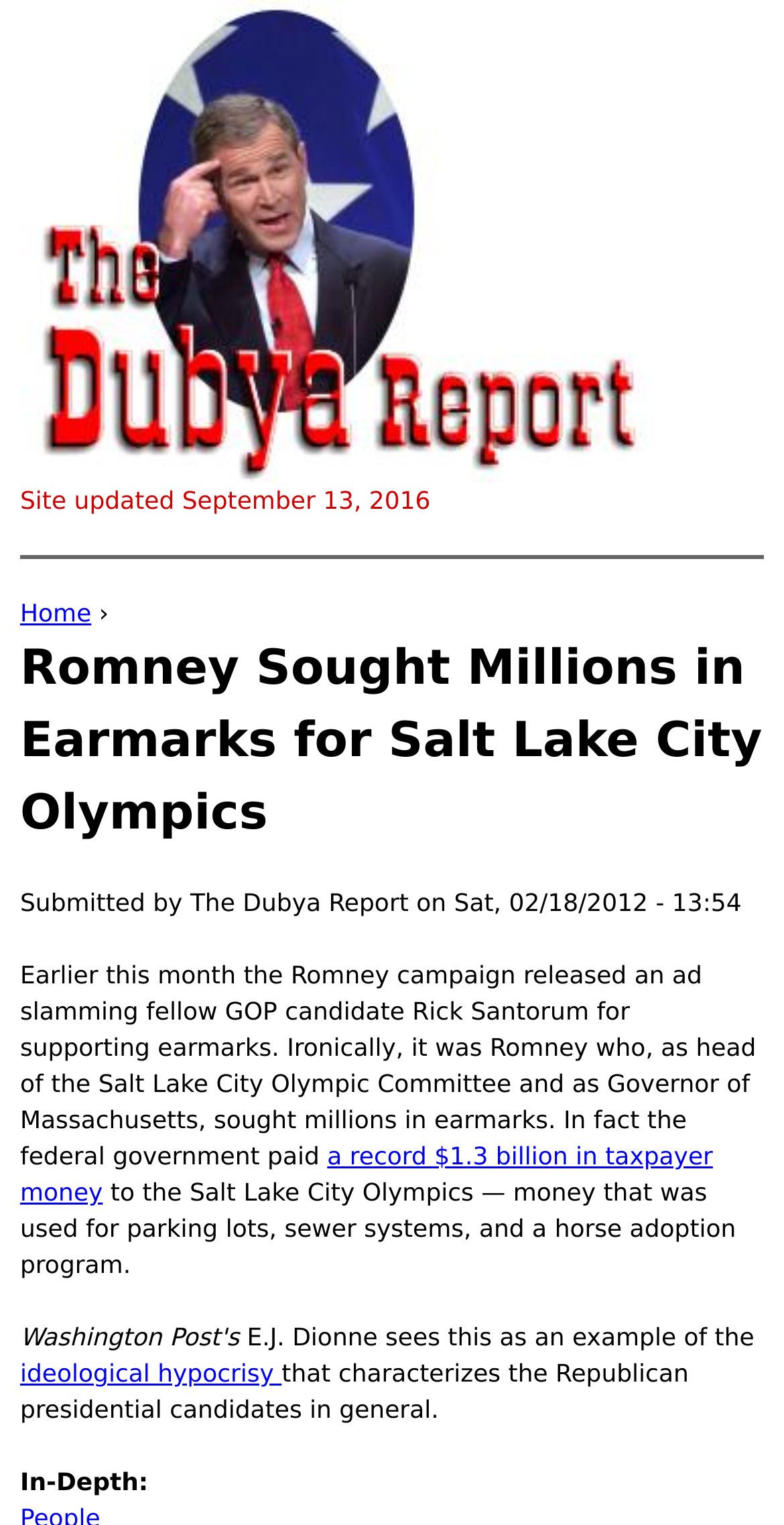What is the date of the article?
With the help of the image, please provide a detailed response to the question.

The webpage shows the date and time of the article, which is Sat, 02/18/2012 - 13:54, indicating when the article was published.